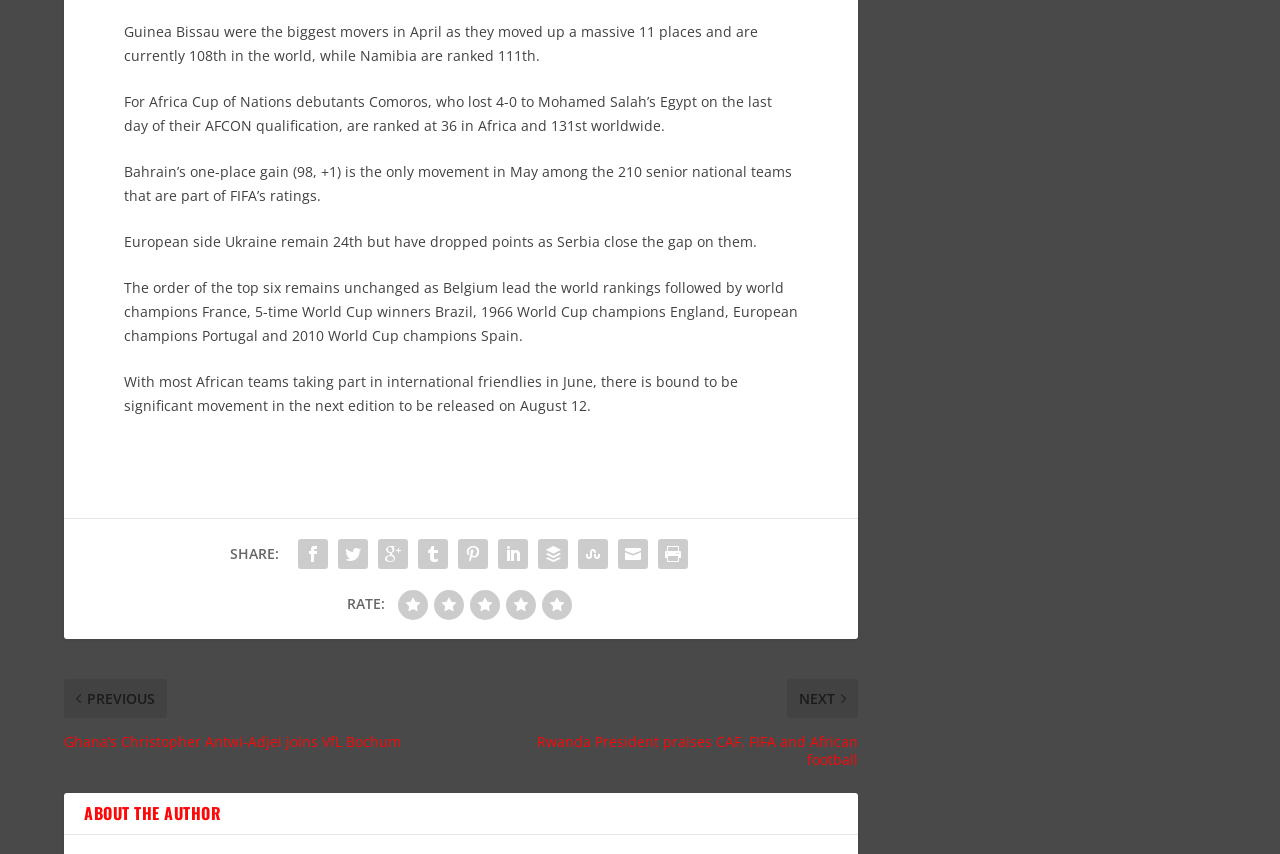Can you give a comprehensive explanation to the question given the content of the image?
What is the current ranking of Guinea Bissau in the world?

According to the text, Guinea Bissau moved up 11 places and are currently 108th in the world.